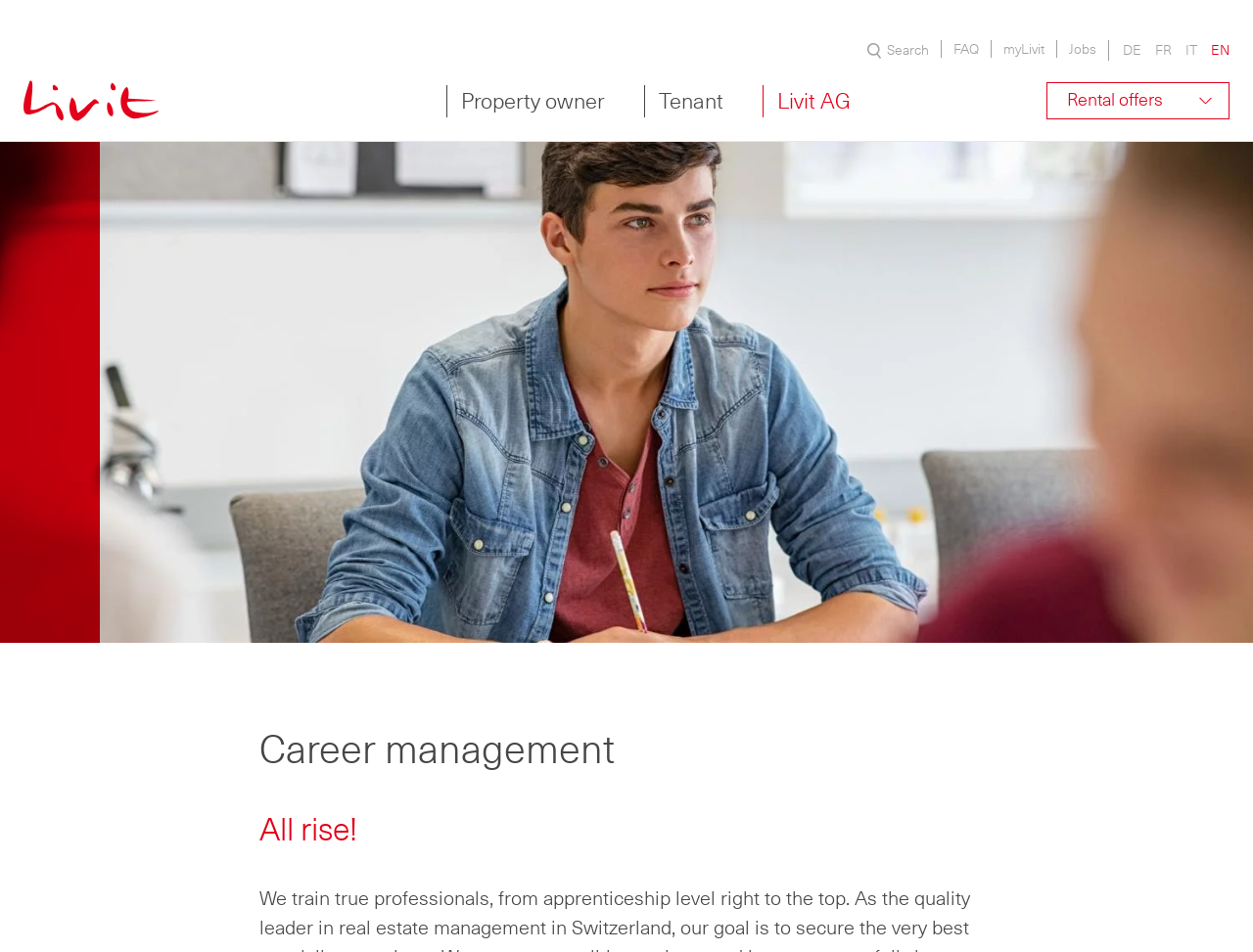Determine the bounding box for the UI element described here: "alt="Brand Logo"".

[0.019, 0.084, 0.152, 0.127]